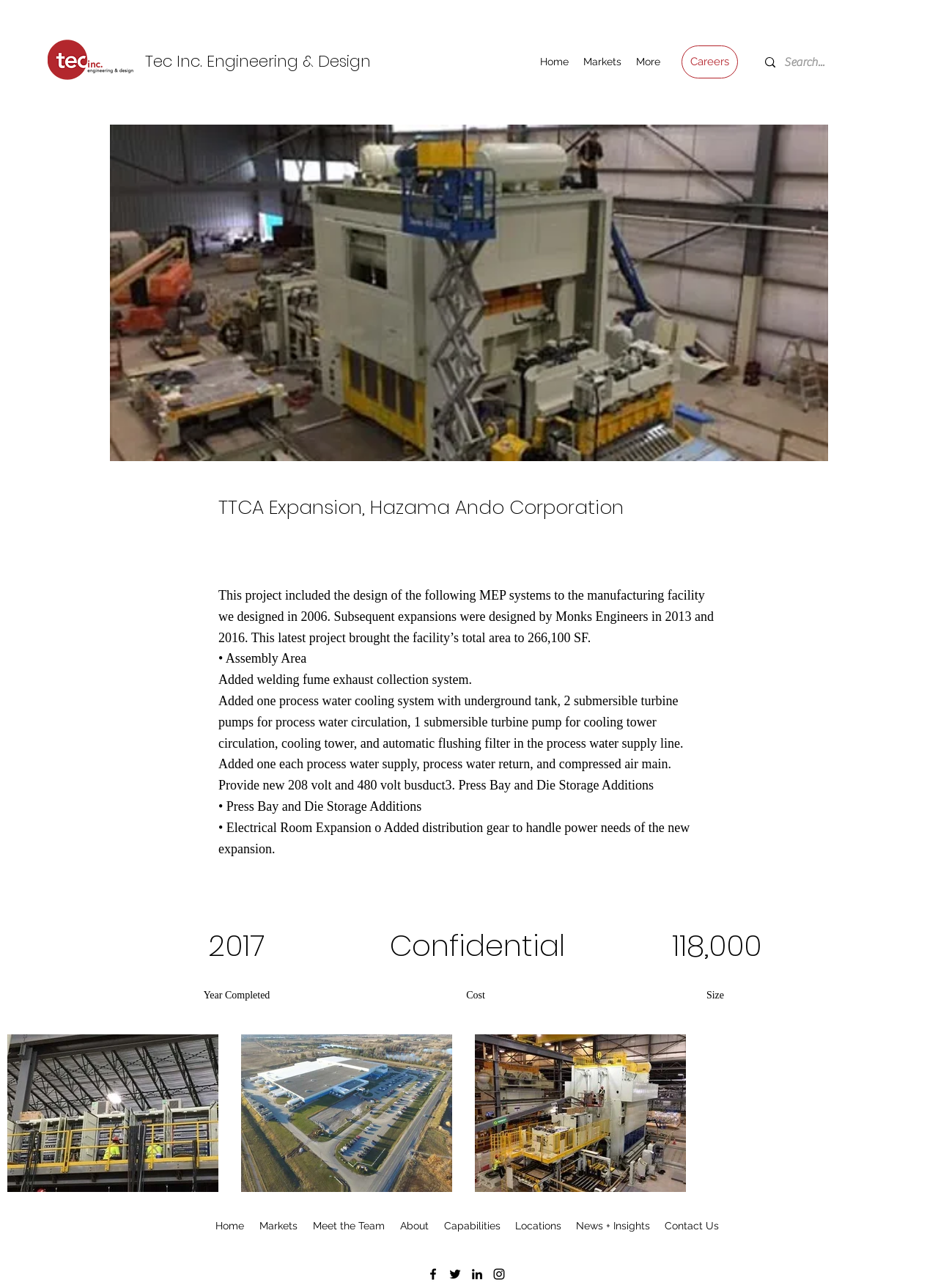How many navigation menus are there?
Based on the screenshot, give a detailed explanation to answer the question.

There are two navigation menus, one at the top with links to 'Home', 'Markets', etc. and another at the bottom with the same links.